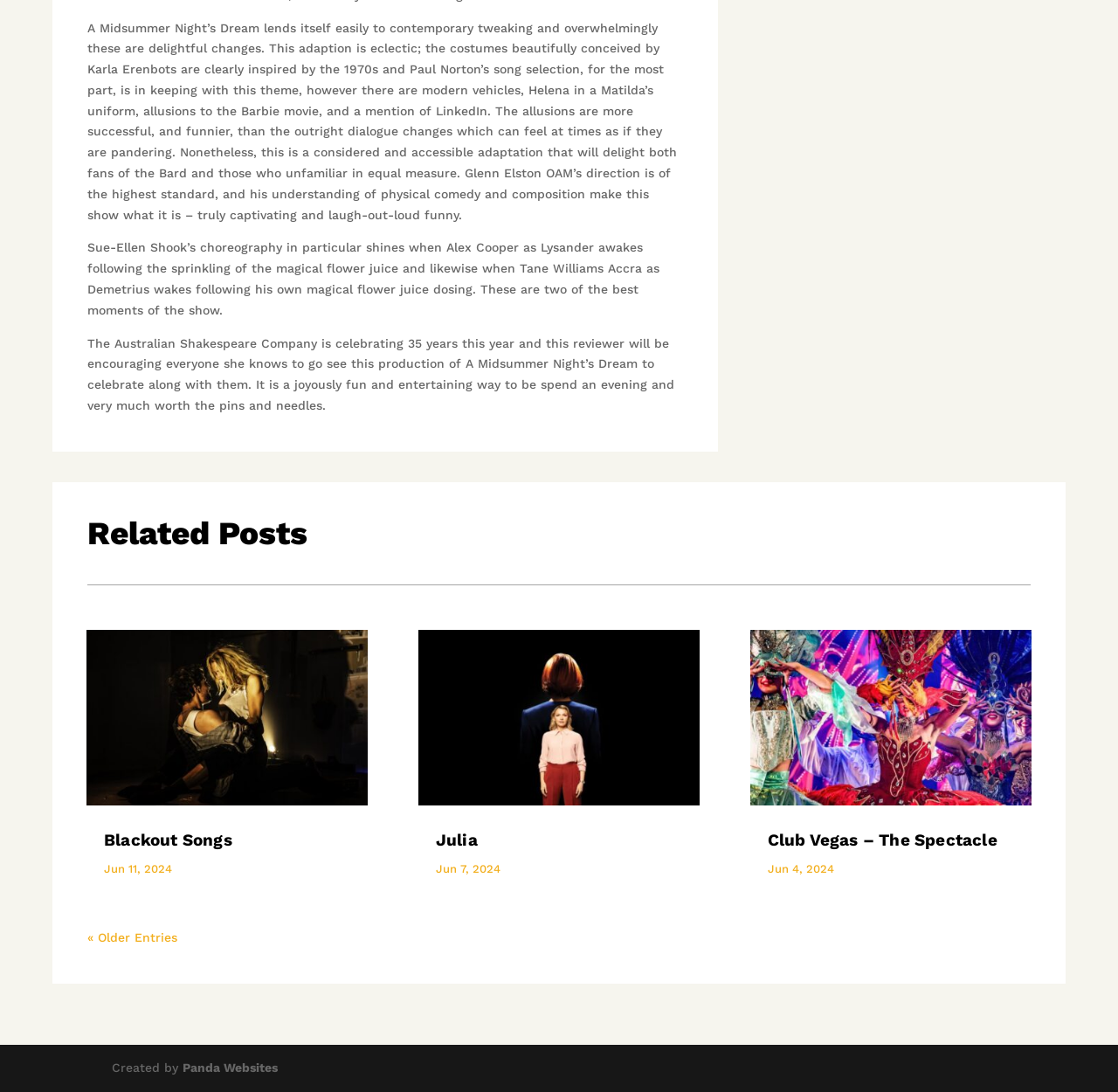Locate the bounding box coordinates of the element to click to perform the following action: 'Explore 'Club Vegas – The Spectacle' by clicking on the link'. The coordinates should be given as four float values between 0 and 1, in the form of [left, top, right, bottom].

[0.671, 0.577, 0.923, 0.738]